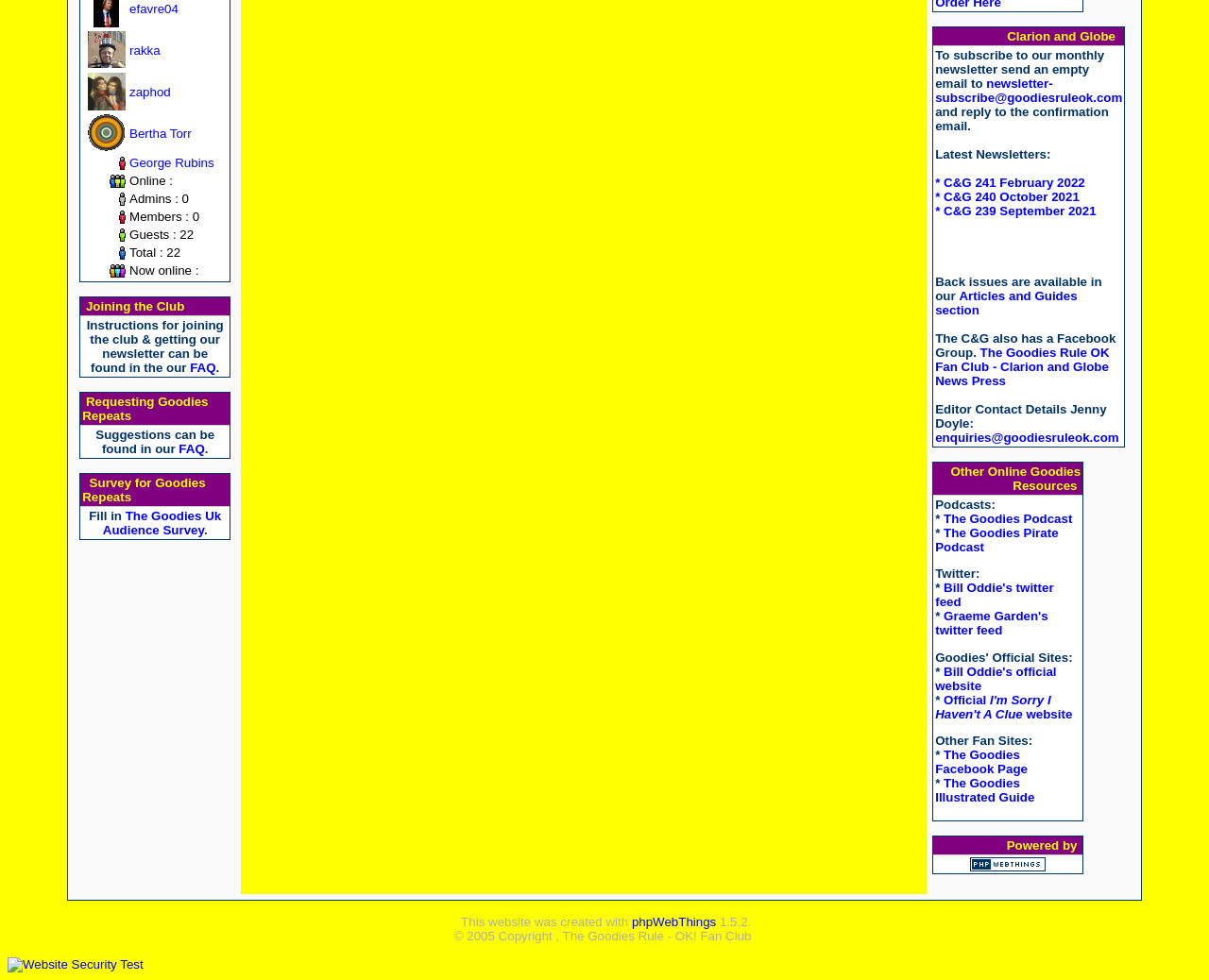Predict the bounding box of the UI element that fits this description: "alt="phpWebThings powered"".

[0.803, 0.878, 0.865, 0.892]